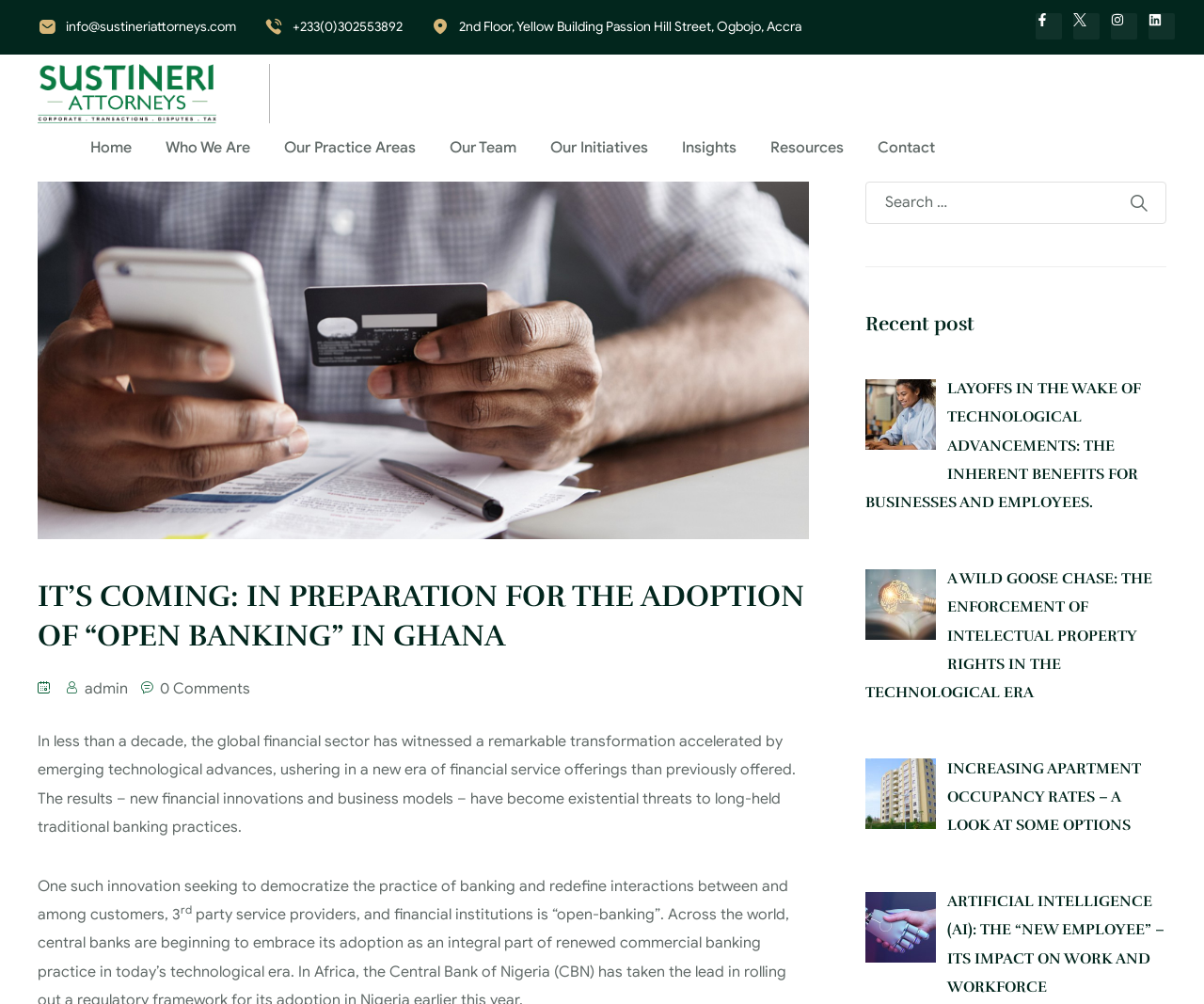What is the topic of the recent post 'LAYOFFS IN THE WAKE OF TECHNOLOGICAL ADVANCEMENTS: THE INHERENT BENEFITS FOR BUSINESSES AND EMPLOYEES.'?
Deliver a detailed and extensive answer to the question.

I found the recent post section on the webpage, which listed several links to articles. One of the links was 'LAYOFFS IN THE WAKE OF TECHNOLOGICAL ADVANCEMENTS: THE INHERENT BENEFITS FOR BUSINESSES AND EMPLOYEES.', which suggests that the topic is related to technological advancements and their impact on layoffs.